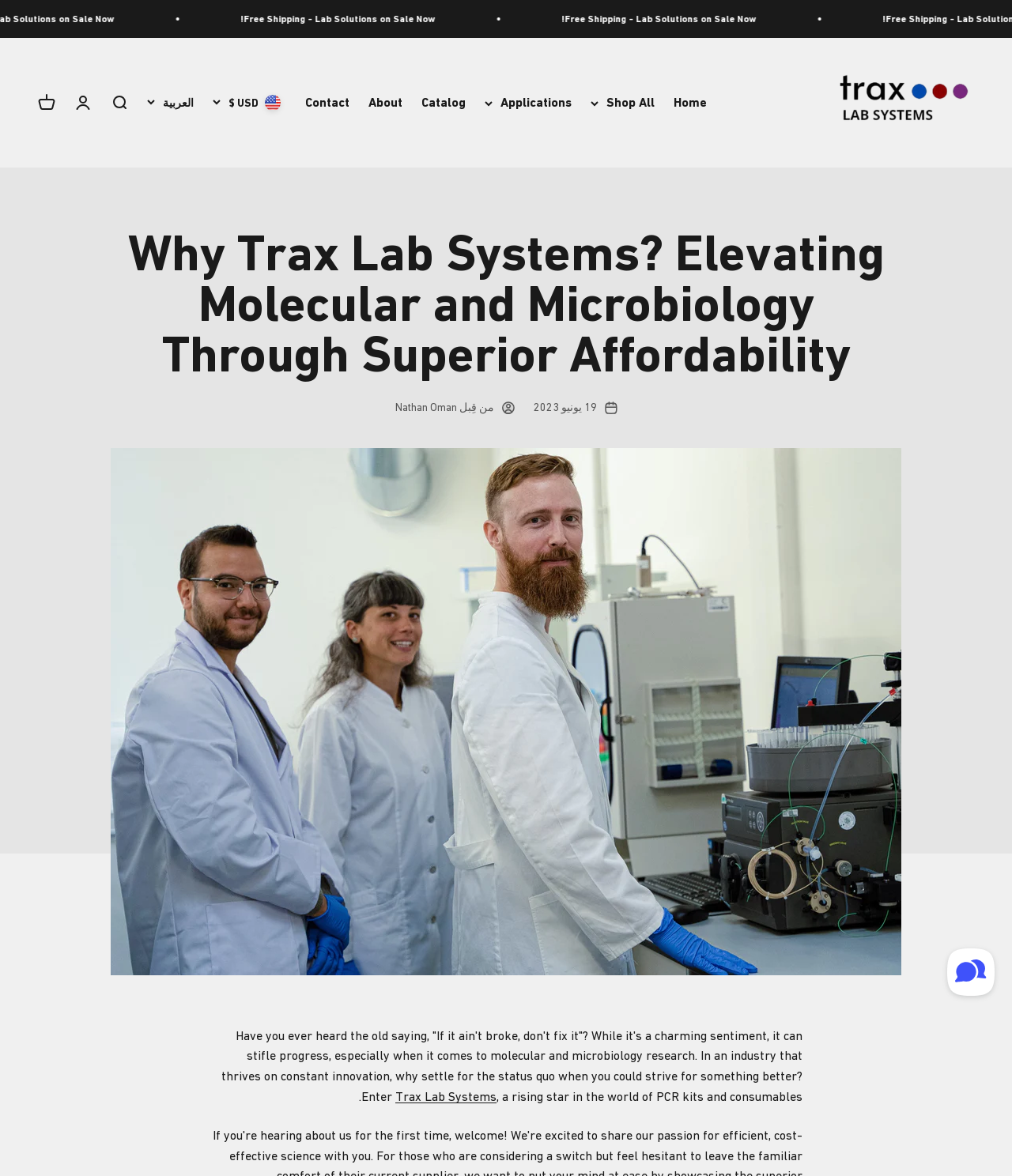Find the bounding box coordinates of the element's region that should be clicked in order to follow the given instruction: "Search for something". The coordinates should consist of four float numbers between 0 and 1, i.e., [left, top, right, bottom].

[0.109, 0.08, 0.127, 0.095]